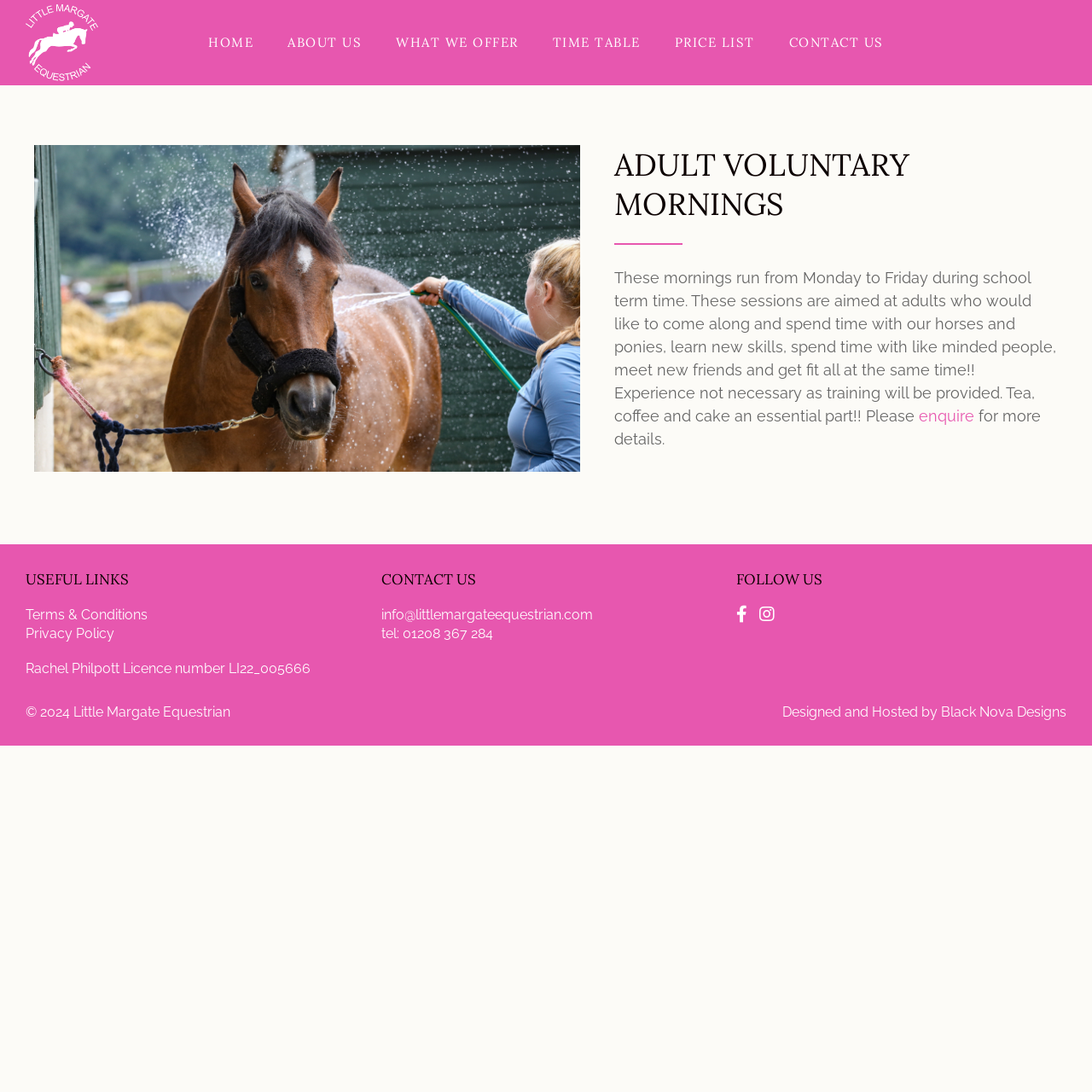What is the purpose of the adult voluntary mornings?
Provide an in-depth and detailed explanation in response to the question.

I found the answer by reading the article section of the webpage, which describes the adult voluntary mornings and their purpose.